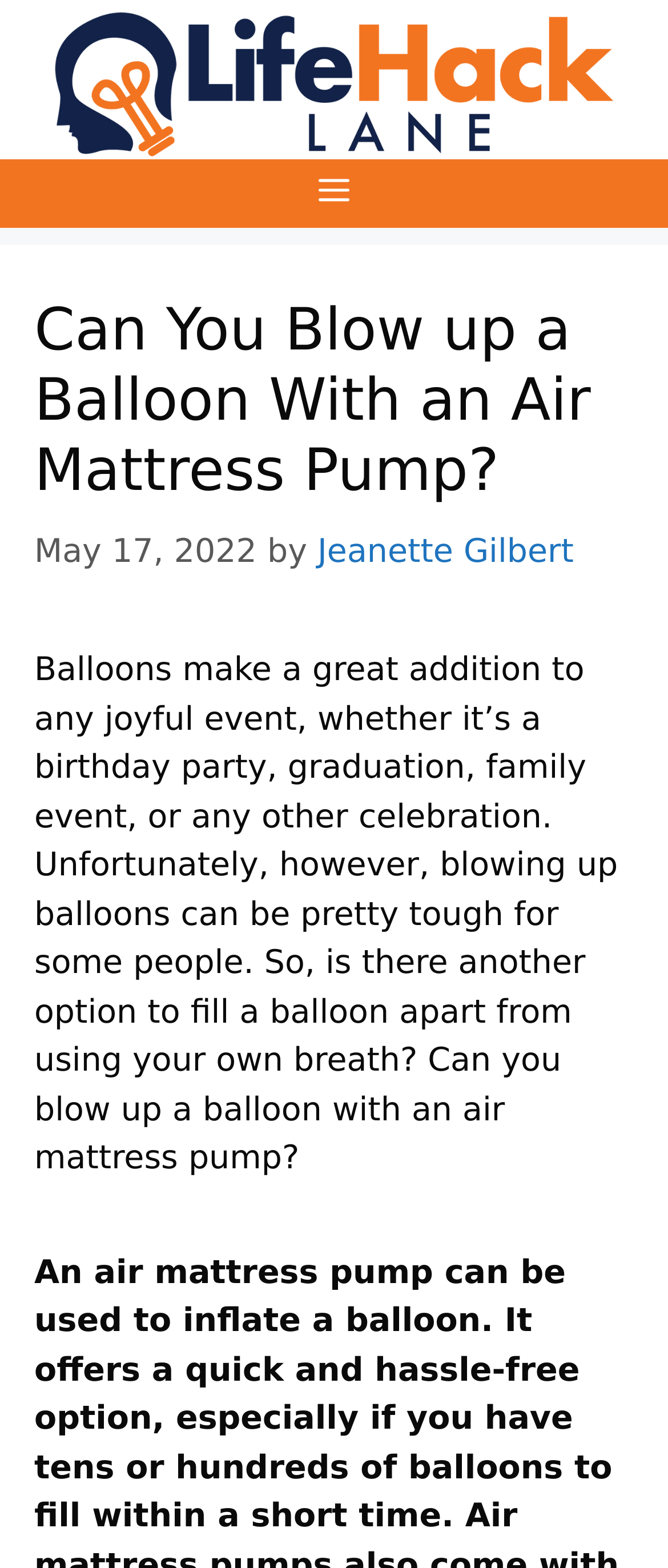Reply to the question with a single word or phrase:
What is the purpose of balloons according to the article?

Addition to joyful events